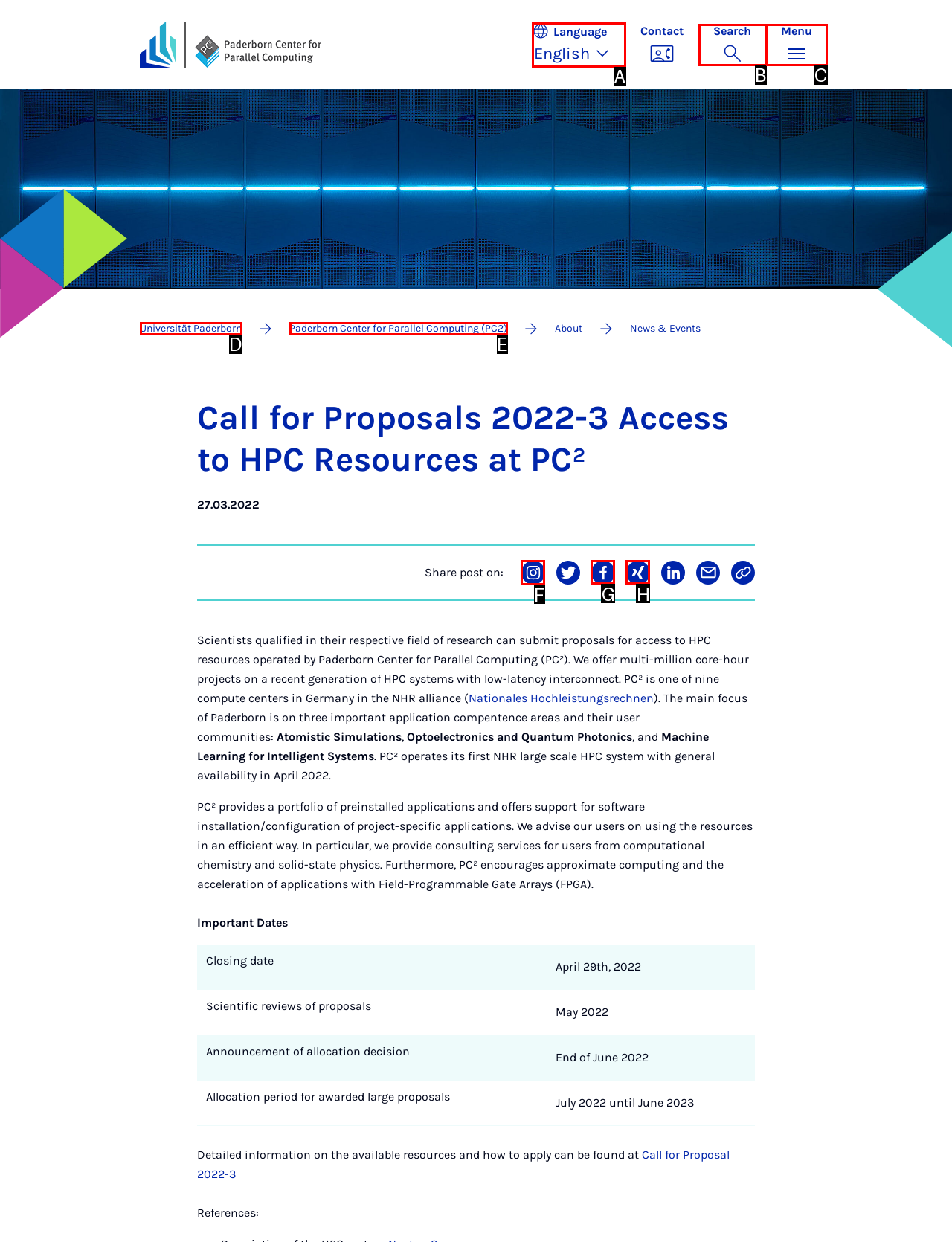Provide the letter of the HTML element that you need to click on to perform the task: Share post on Instagram.
Answer with the letter corresponding to the correct option.

F